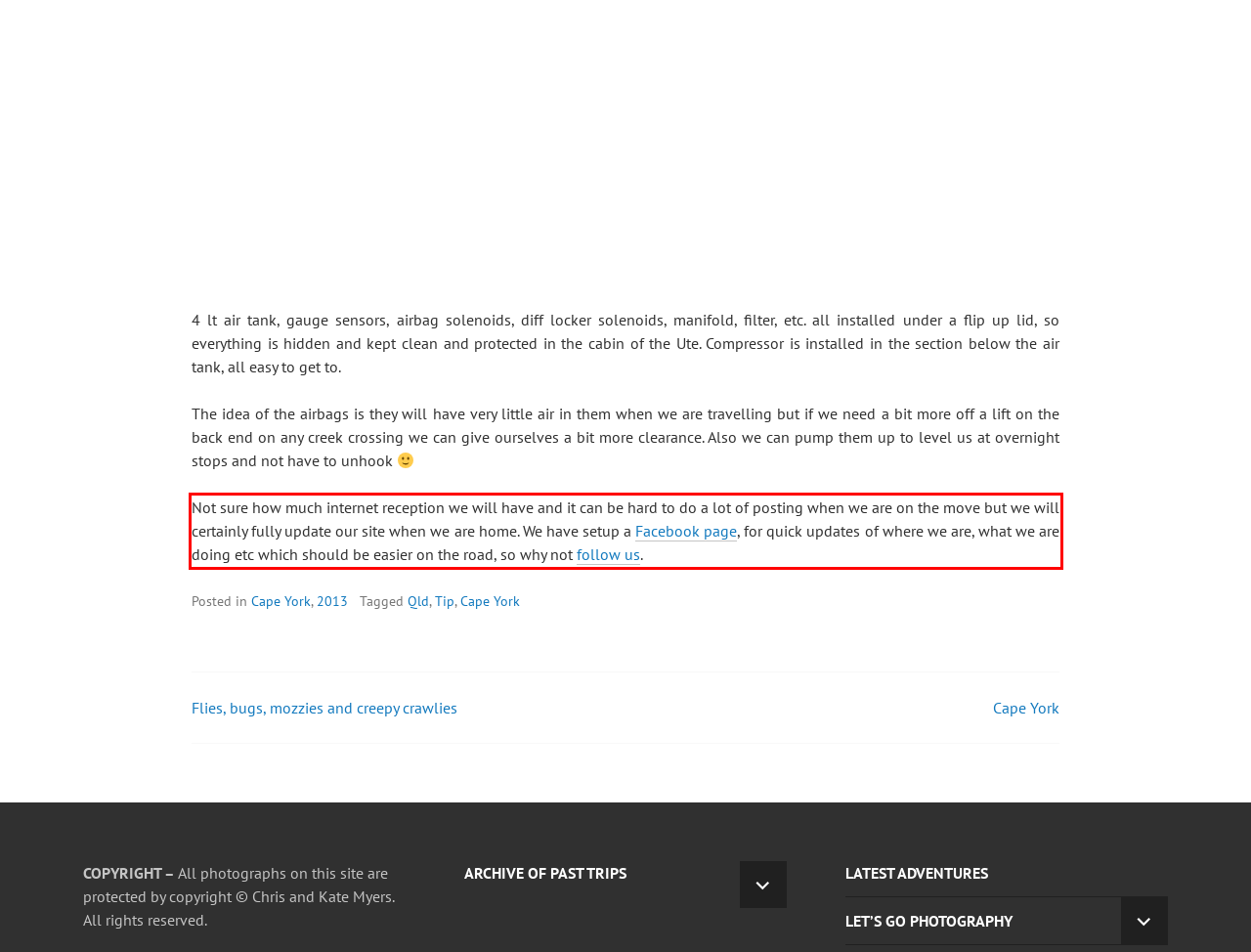Given the screenshot of the webpage, identify the red bounding box, and recognize the text content inside that red bounding box.

Not sure how much internet reception we will have and it can be hard to do a lot of posting when we are on the move but we will certainly fully update our site when we are home. We have setup a Facebook page, for quick updates of where we are, what we are doing etc which should be easier on the road, so why not follow us.